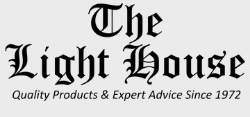Offer an in-depth caption for the image presented.

The image displays the logo of "The Light House," a brand dedicated to providing quality lighting products and expert advice since 1972. The logo features an elegant font, highlighting the brand's commitment to sophistication and timeless aesthetics. Beneath the main title, a tagline reads "Quality Products & Expert Advice Since 1972," conveying the brand's long-standing reputation and dedication to customer satisfaction in the lighting industry.